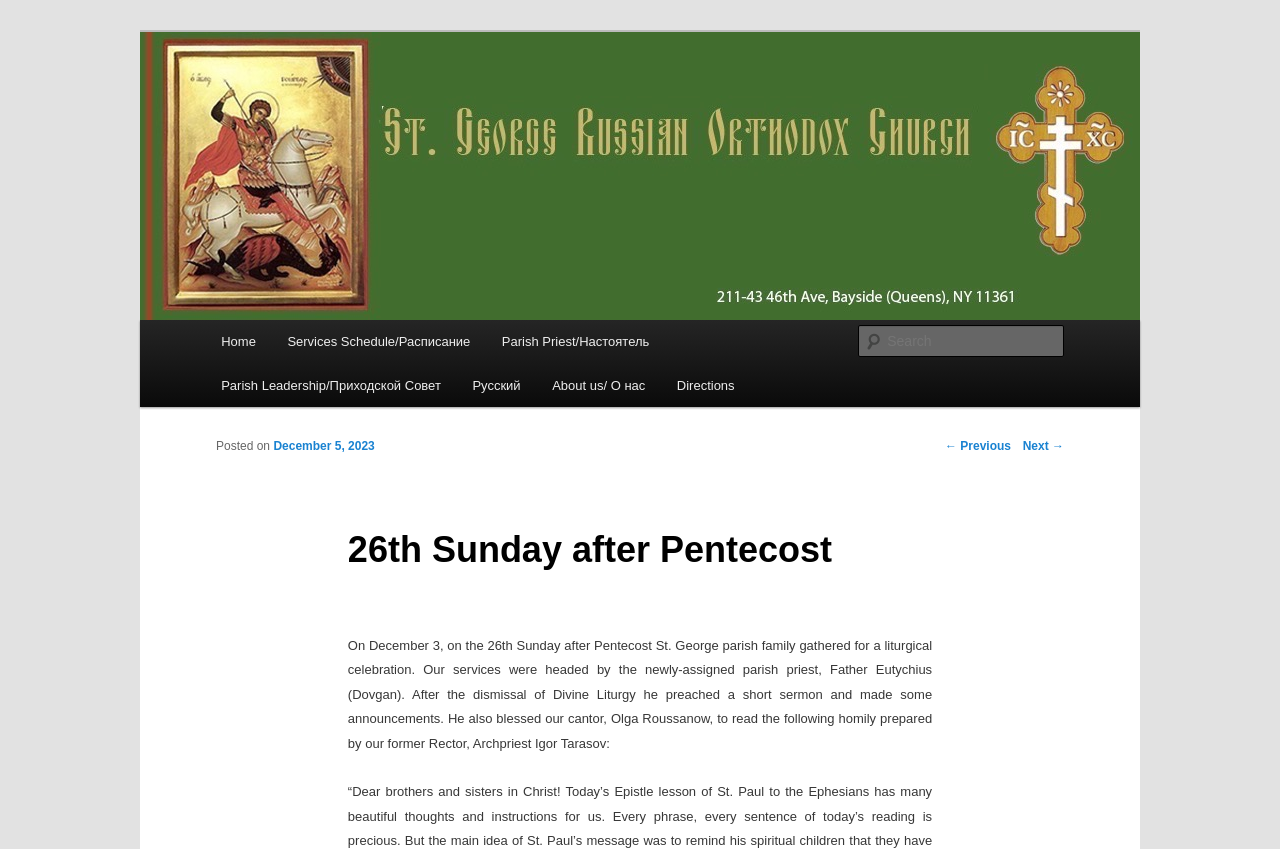Based on the element description ← Previous, identify the bounding box of the UI element in the given webpage screenshot. The coordinates should be in the format (top-left x, top-left y, bottom-right x, bottom-right y) and must be between 0 and 1.

[0.738, 0.517, 0.79, 0.533]